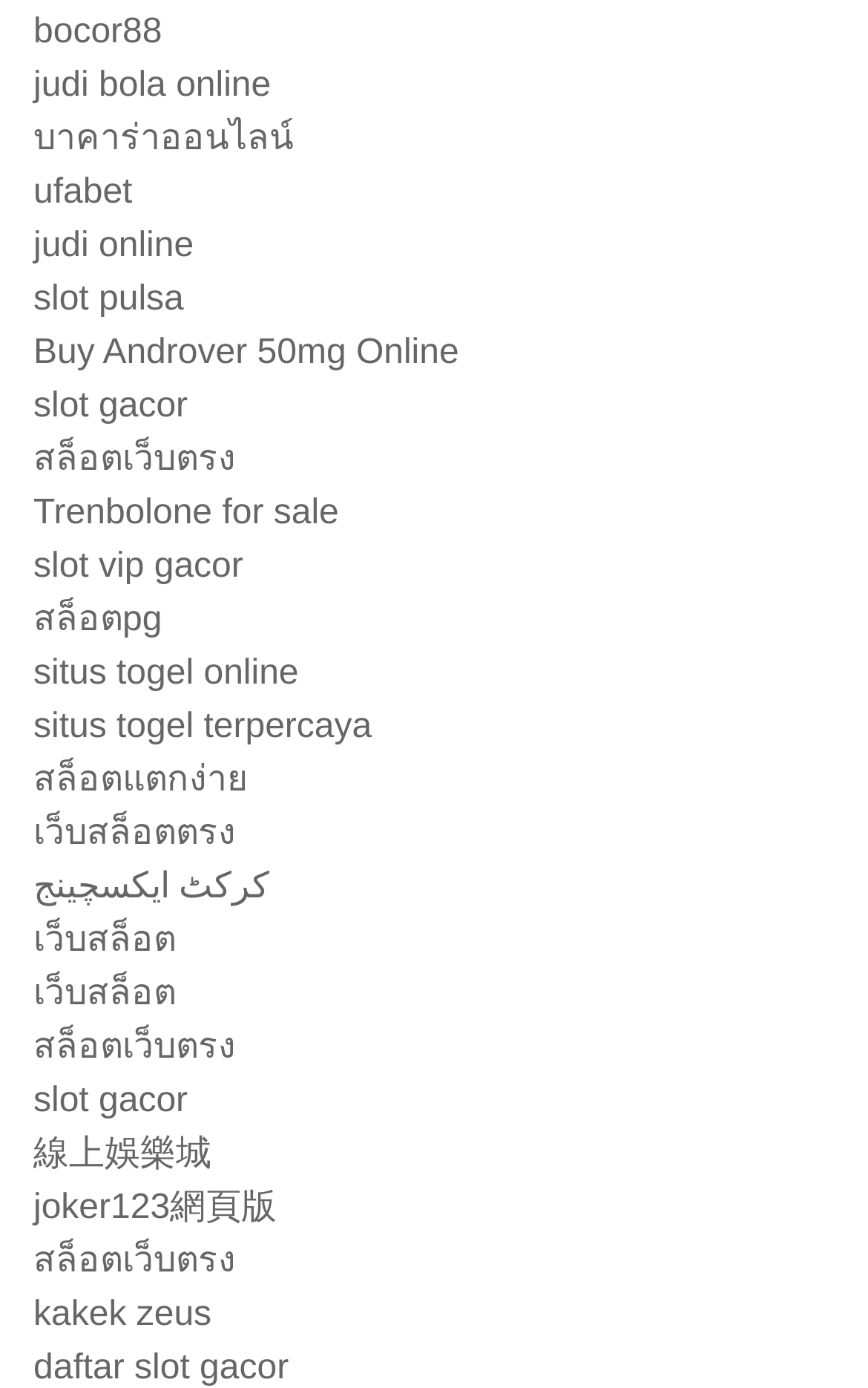Can you determine the bounding box coordinates of the area that needs to be clicked to fulfill the following instruction: "click on bocor88 link"?

[0.038, 0.01, 0.187, 0.037]